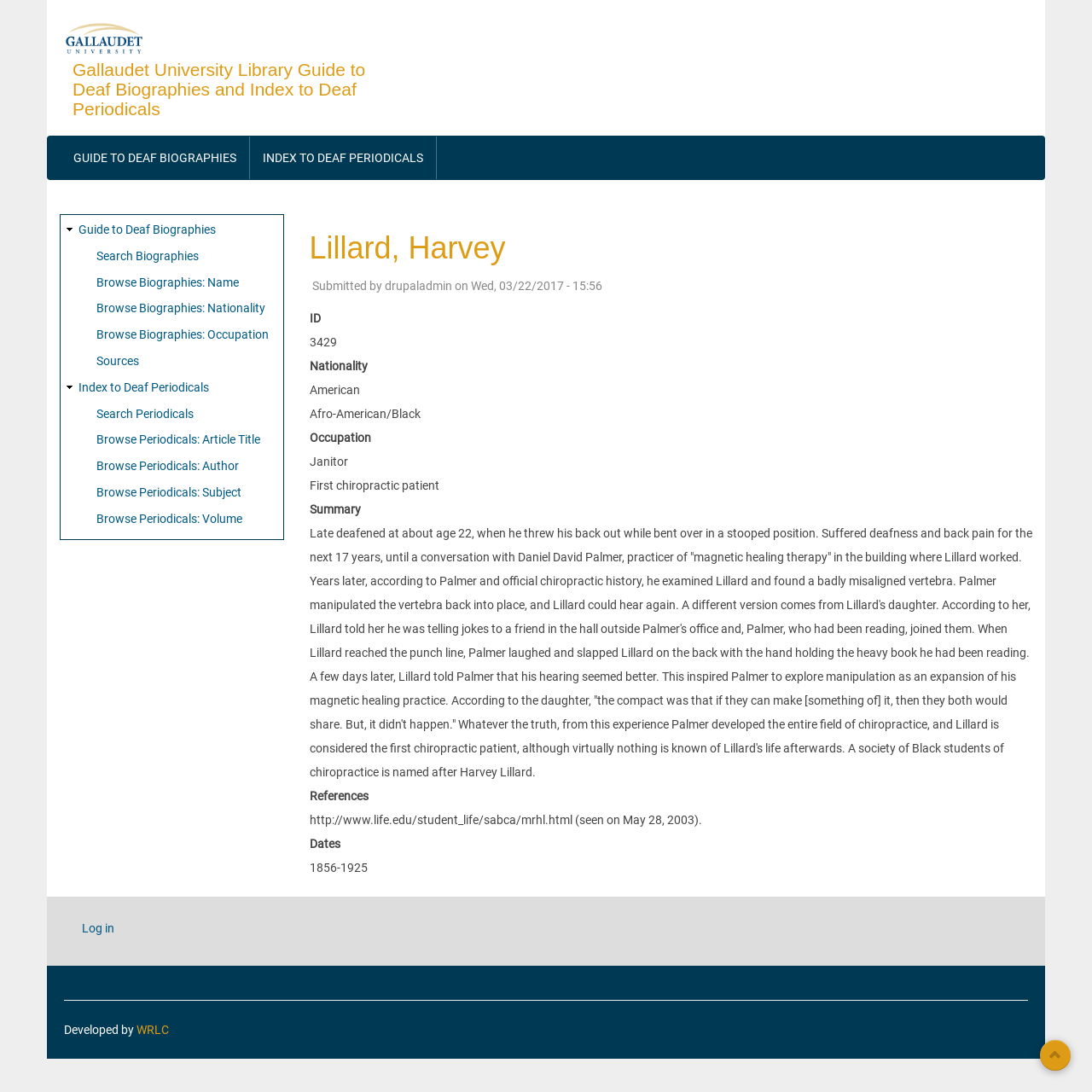Locate the coordinates of the bounding box for the clickable region that fulfills this instruction: "Click the internet brides link".

None